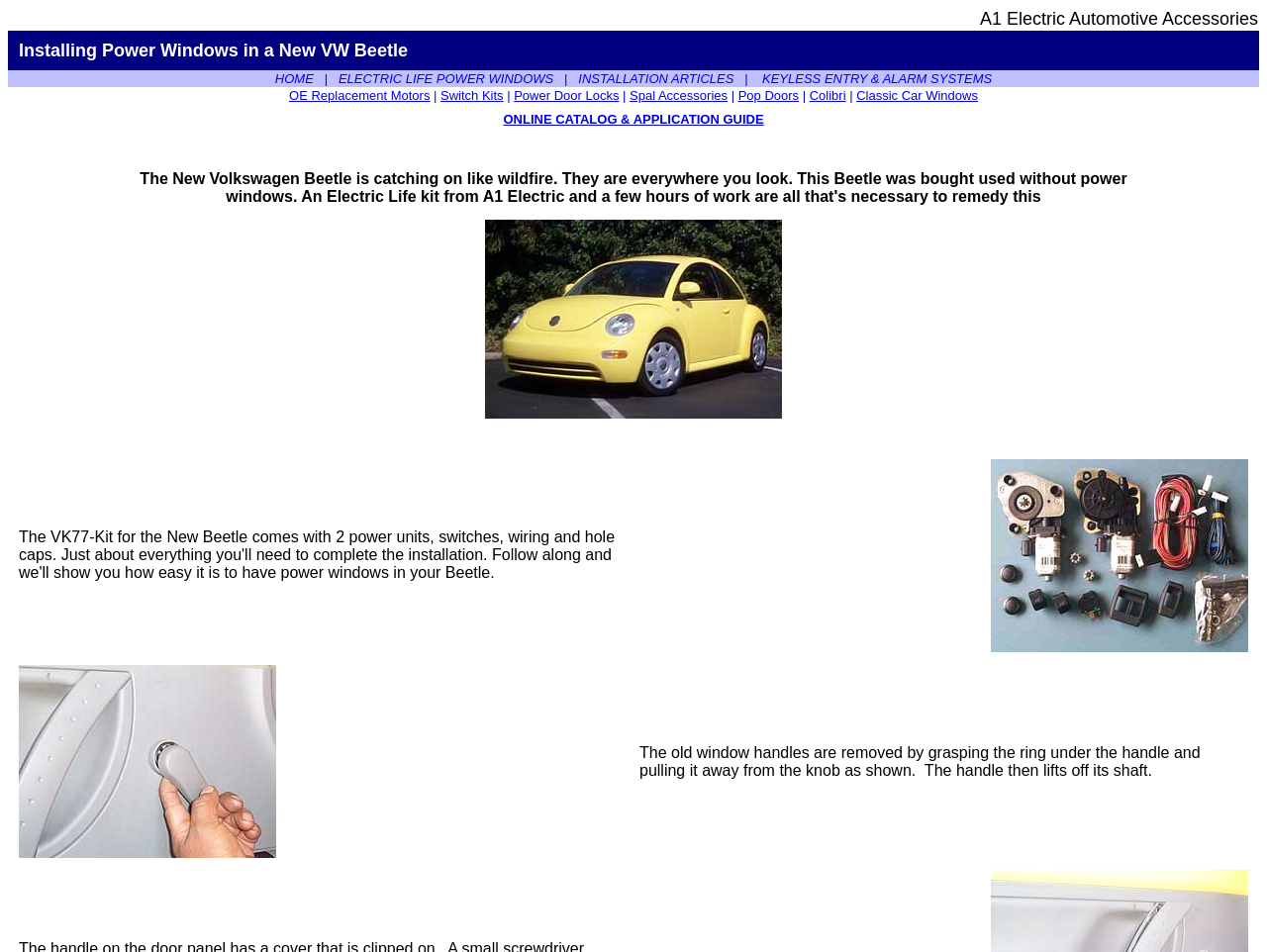How many power units come with the VK77-Kit?
Refer to the image and provide a one-word or short phrase answer.

2